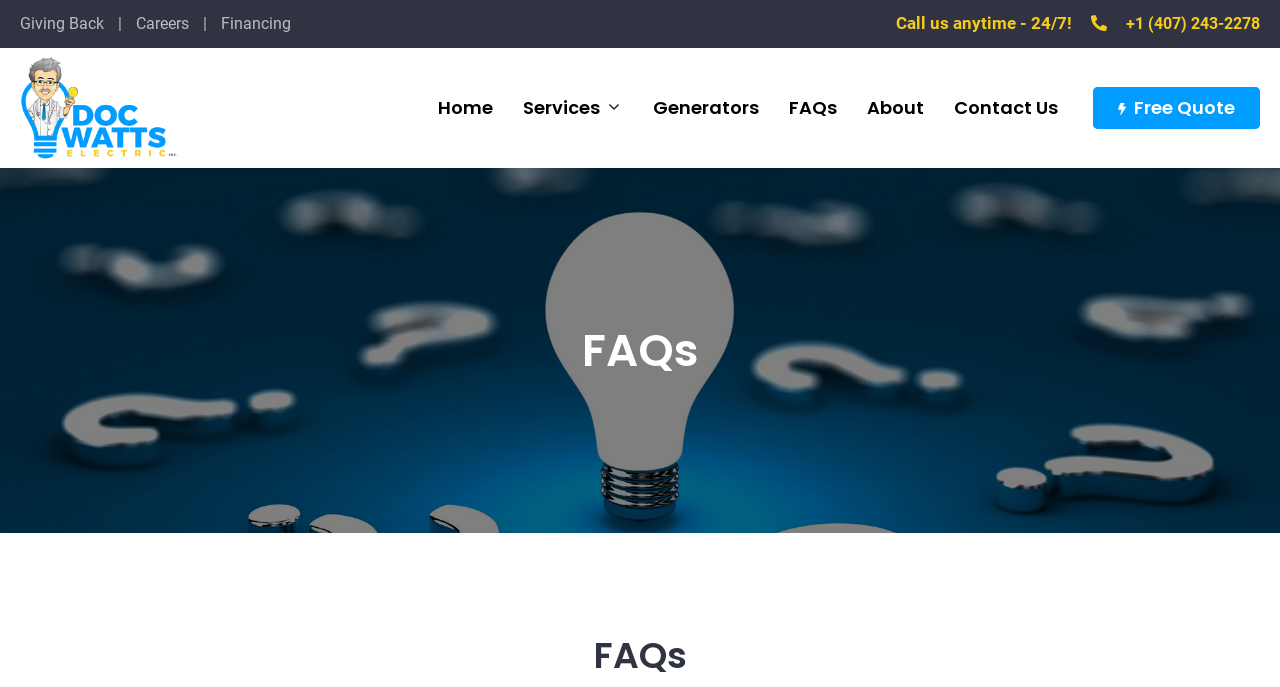Determine the bounding box coordinates of the element's region needed to click to follow the instruction: "Visit the Giving Back page". Provide these coordinates as four float numbers between 0 and 1, formatted as [left, top, right, bottom].

[0.016, 0.02, 0.081, 0.047]